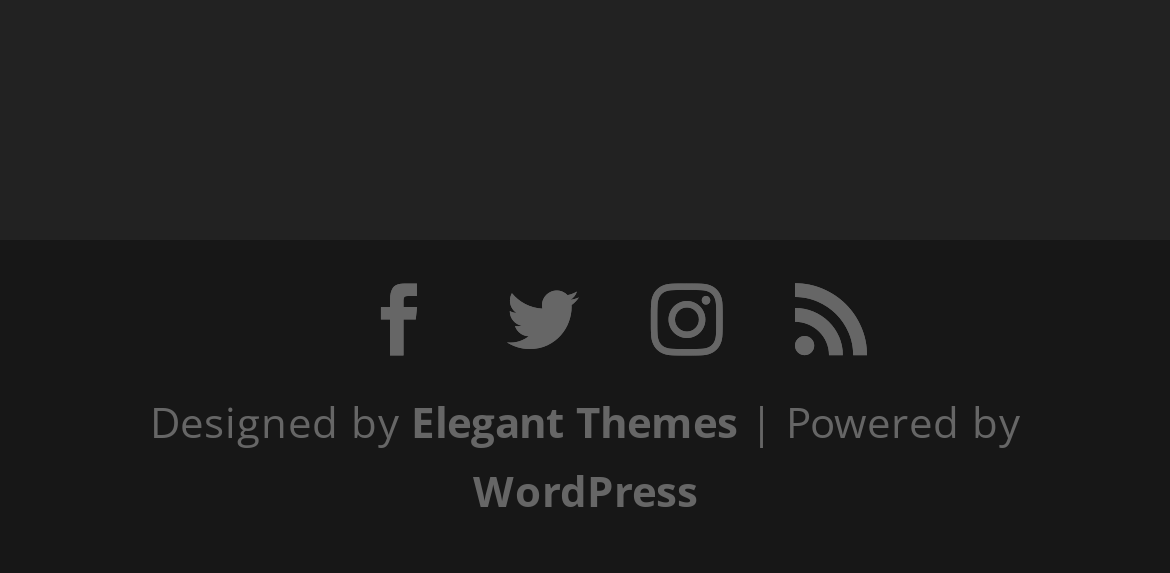What is the name of the theme designer?
Answer the question with a detailed explanation, including all necessary information.

At the bottom of the webpage, there is a static text 'Designed by' followed by a link 'Elegant Themes', which suggests that Elegant Themes is the designer of the theme.